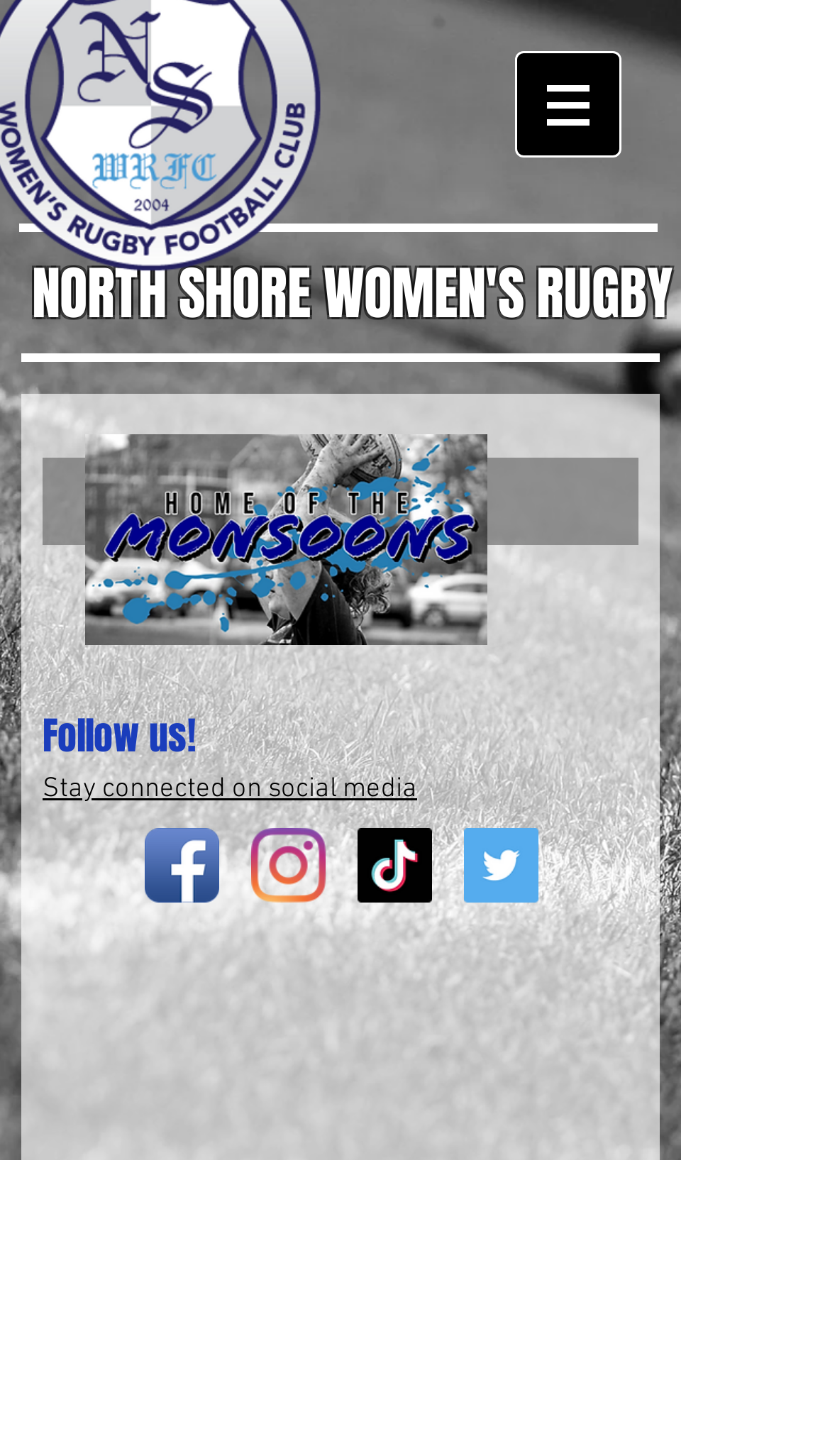Mark the bounding box of the element that matches the following description: "aria-label="Instagram"".

[0.303, 0.569, 0.392, 0.62]